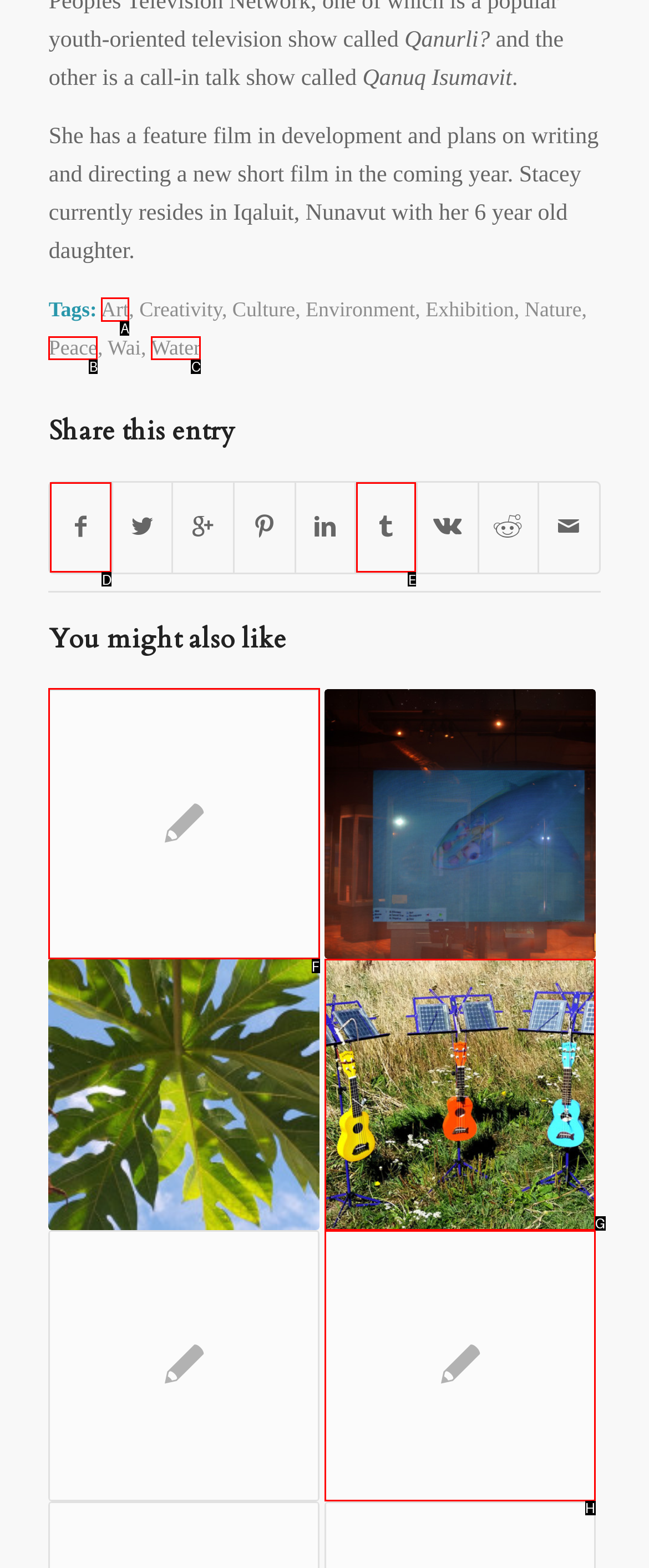Choose the letter of the option that needs to be clicked to perform the task: Click on the 'Art' tag. Answer with the letter.

A